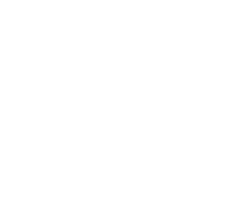Offer an in-depth caption for the image presented.

This image depicts a stunning wedding-themed illustration, beautifully capturing the essence of celebration and romance. It provides a visual representation associated with recent social media posts featuring wedding day vibes, perfect for those seeking inspiration for their ceremonies. The accompanying text emphasizes themes of serenity and joy, inviting viewers to immerse themselves in the excitement of wedding planning. Overall, this image embodies the distinctive style and affectionate spirit that resonates with couples preparing for their special day.